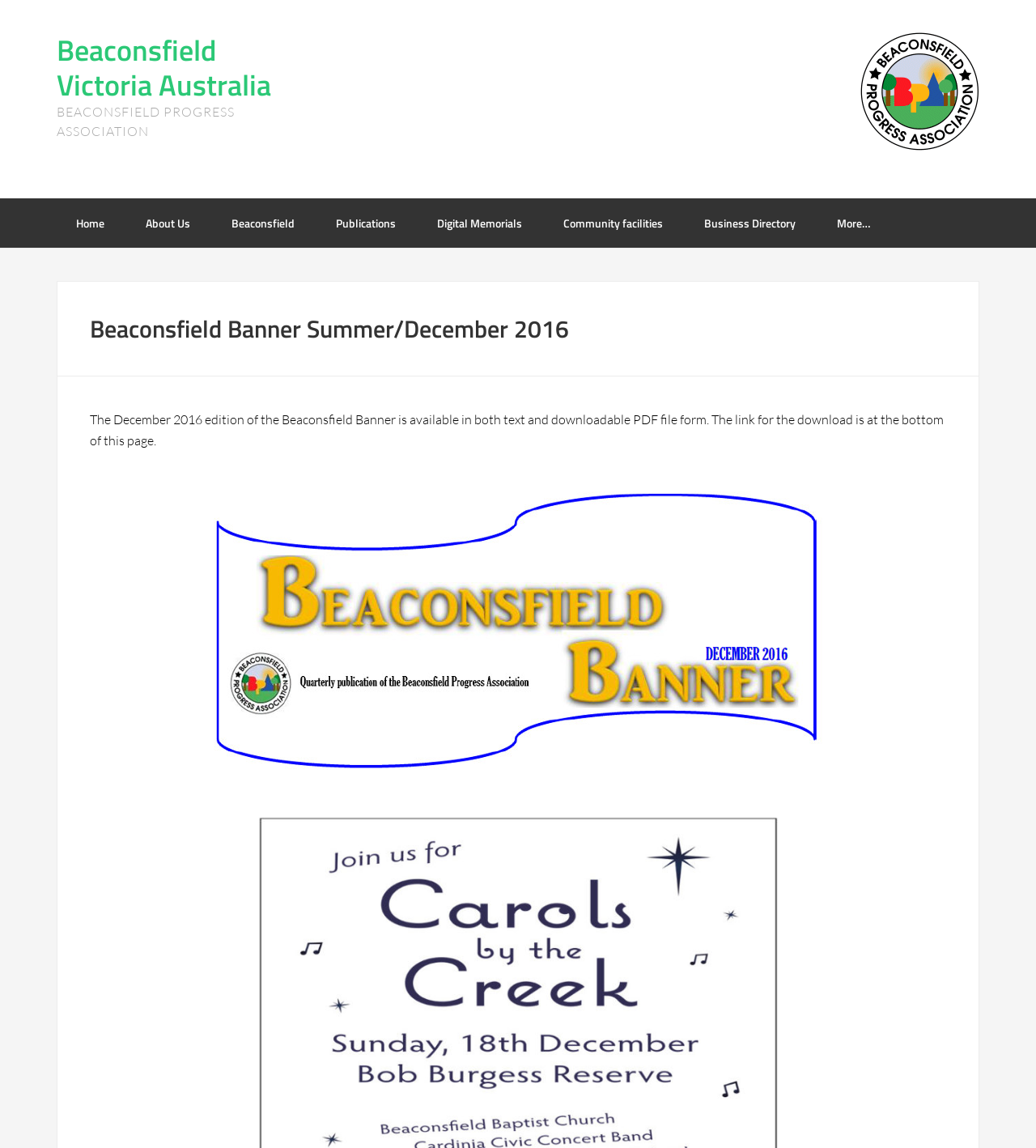Determine the bounding box coordinates for the clickable element to execute this instruction: "Click on the 'Publications' link". Provide the coordinates as four float numbers between 0 and 1, i.e., [left, top, right, bottom].

[0.305, 0.173, 0.401, 0.216]